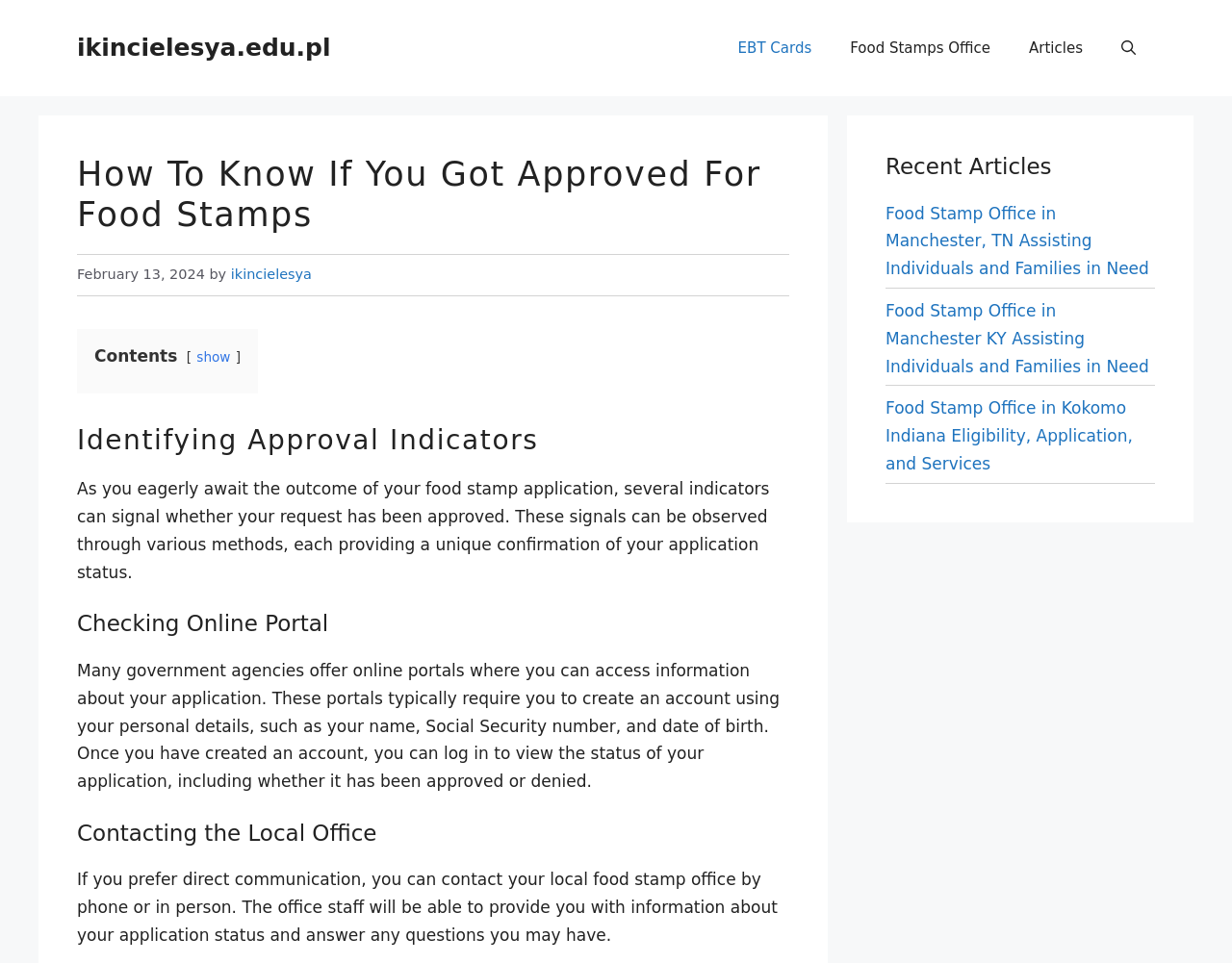Could you provide the bounding box coordinates for the portion of the screen to click to complete this instruction: "Open the search"?

[0.895, 0.02, 0.938, 0.08]